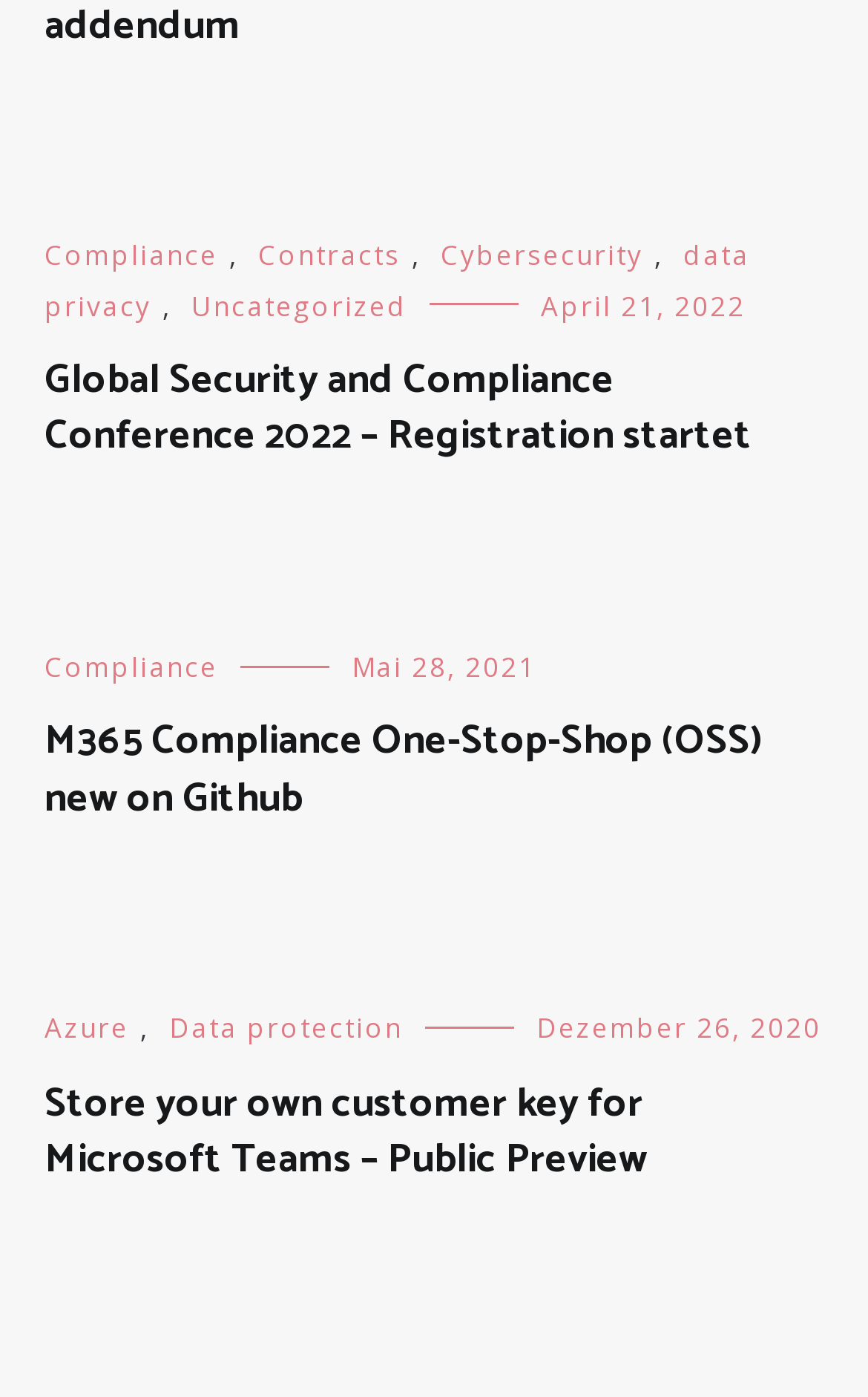What is the category of the first article?
Based on the image, give a concise answer in the form of a single word or short phrase.

Compliance